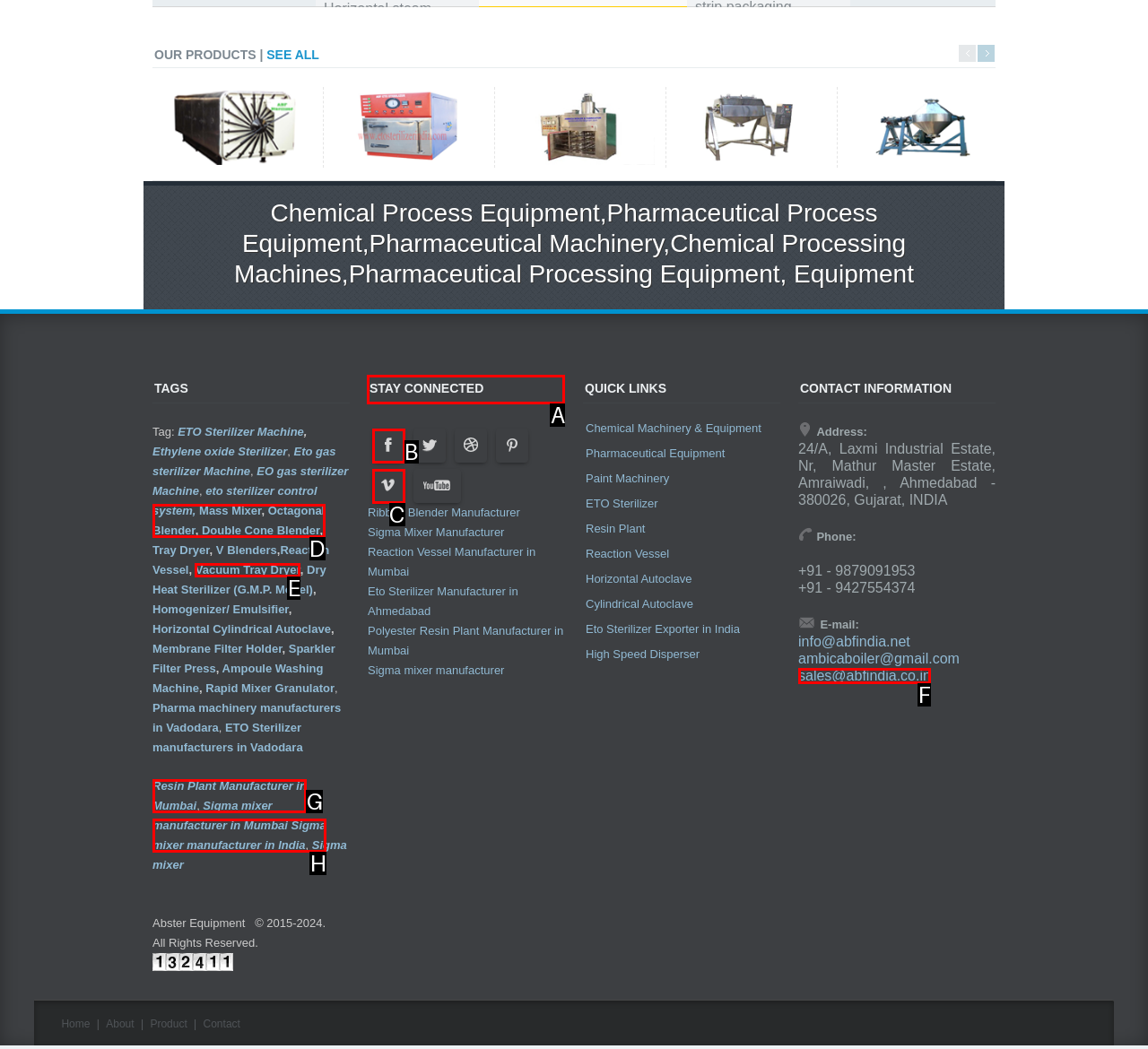Select the letter of the UI element that matches this task: Check out STAY CONNECTED
Provide the answer as the letter of the correct choice.

A